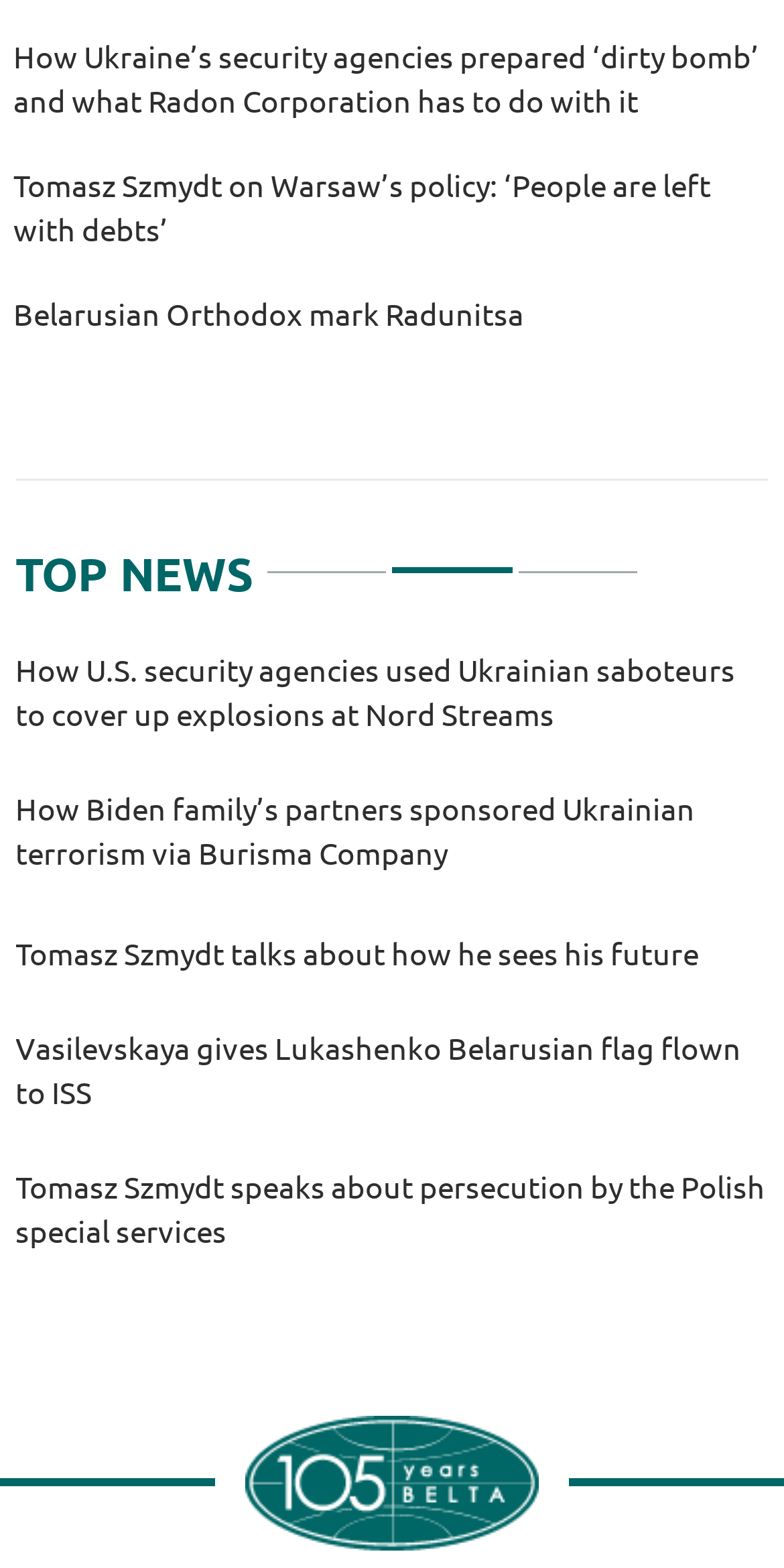Utilize the details in the image to thoroughly answer the following question: How many news articles are displayed in the current tab?

I counted the number of link elements inside the tabpanel element, which are 5 news articles.